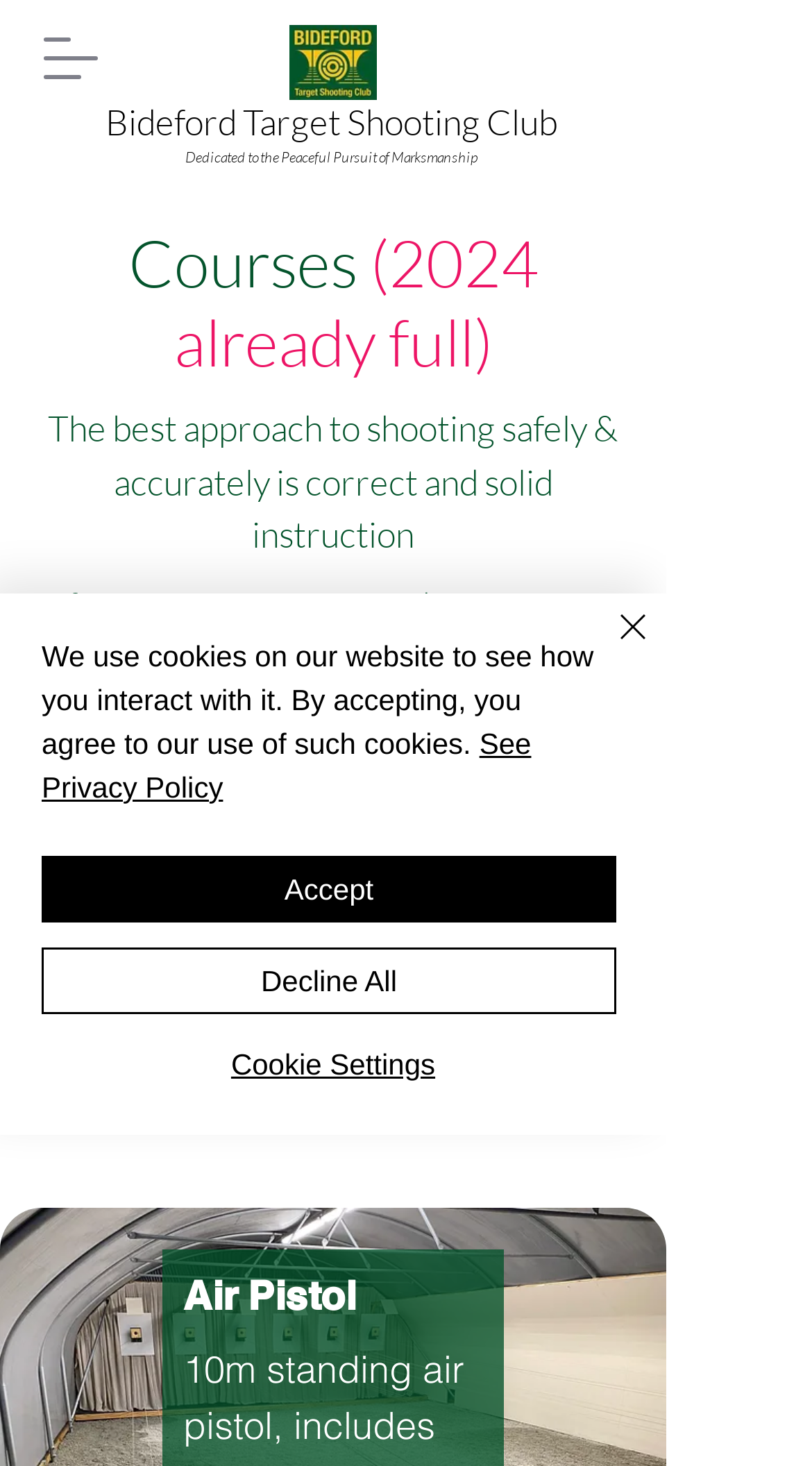What is the motto of the Bideford Target Shooting Club? Based on the image, give a response in one word or a short phrase.

Peaceful Pursuit of Marksmanship